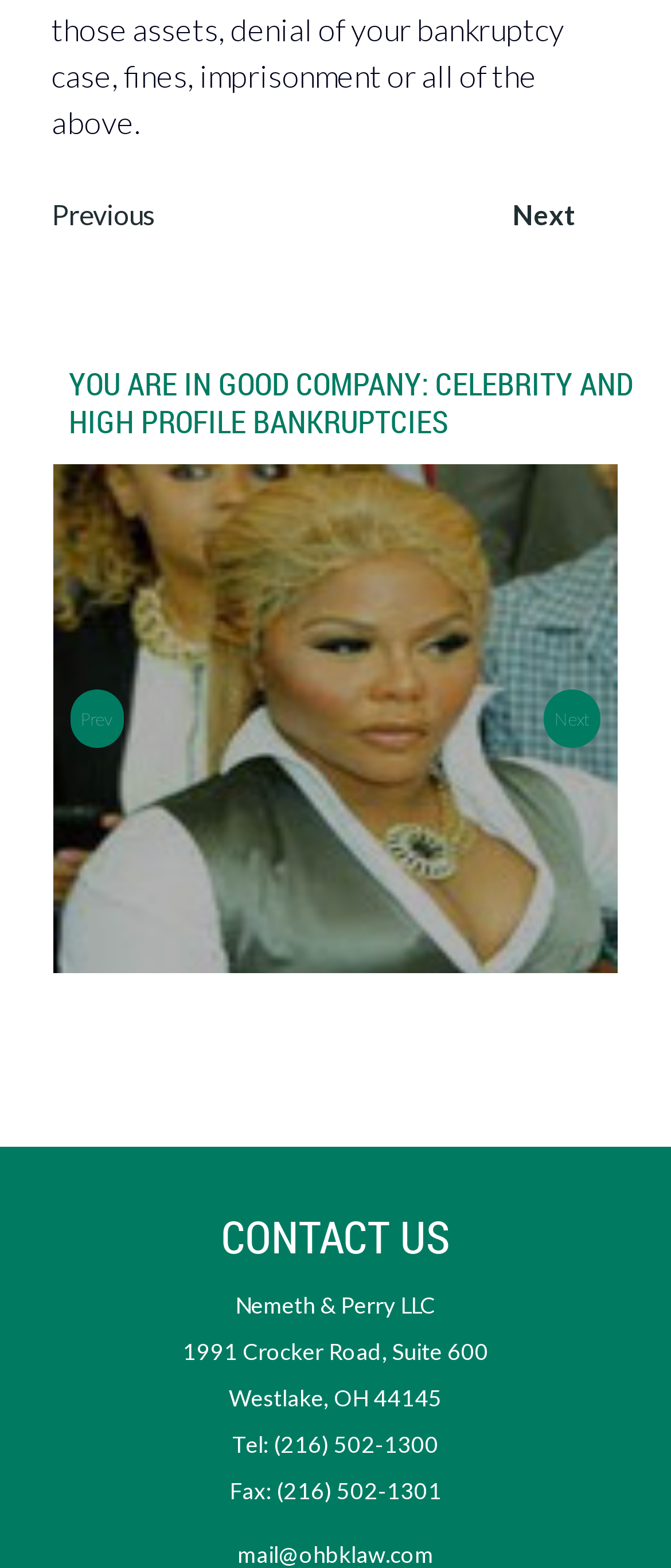Locate the bounding box coordinates for the element described below: "Tel: (216) 502-1300". The coordinates must be four float values between 0 and 1, formatted as [left, top, right, bottom].

[0.346, 0.907, 0.654, 0.936]